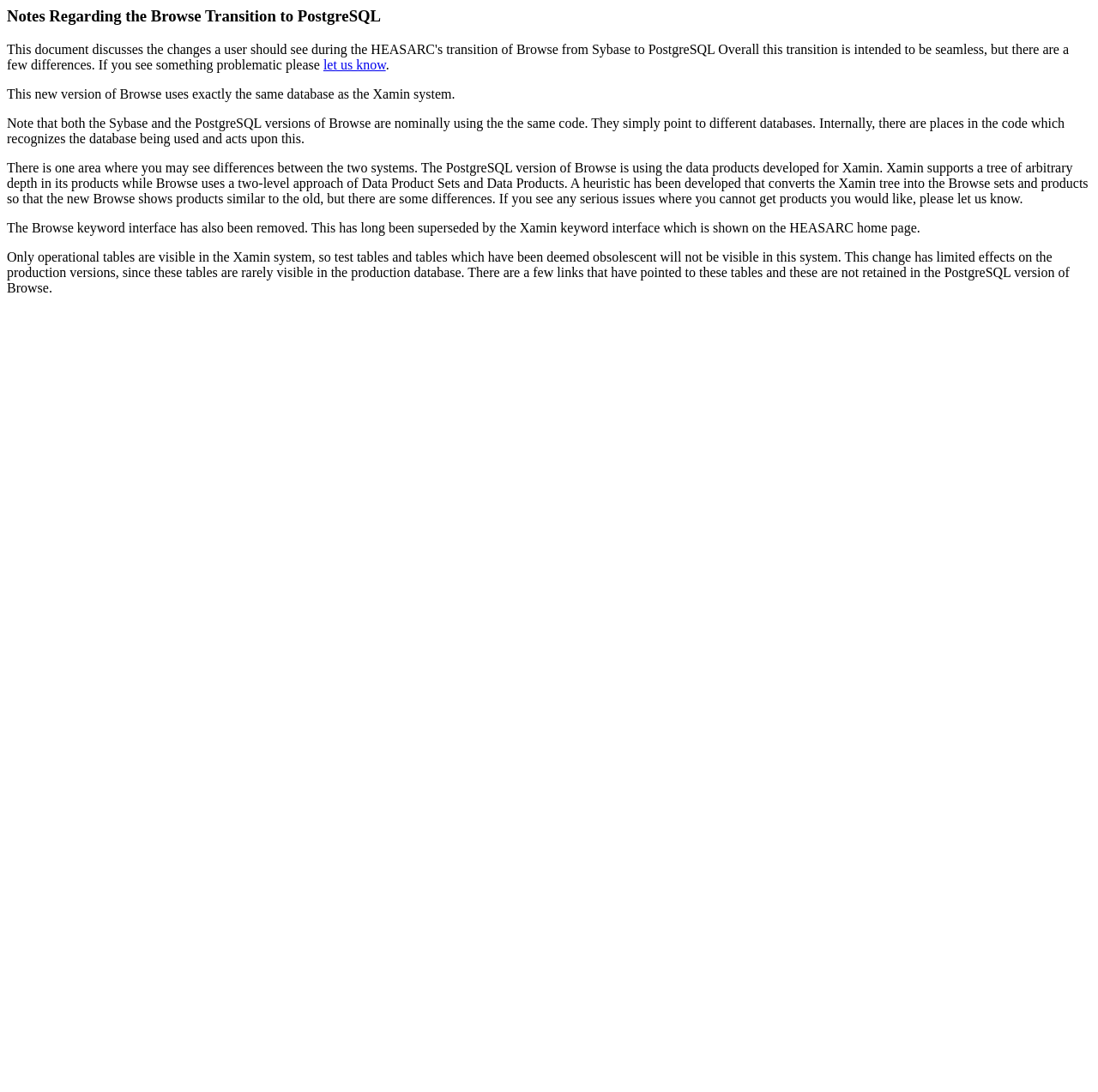What has been removed from the Browse keyword interface?
Please look at the screenshot and answer using one word or phrase.

The Browse keyword interface